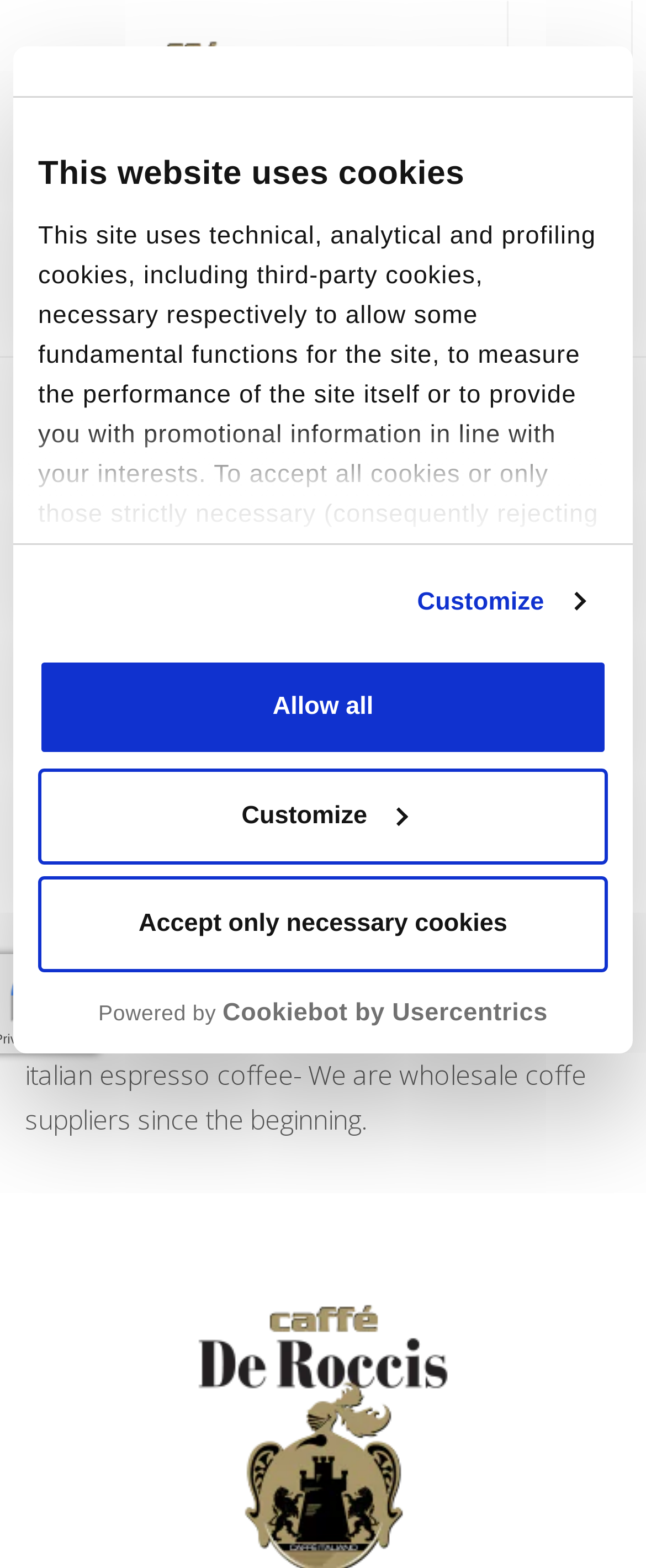Describe all the key features and sections of the webpage thoroughly.

This webpage is about Caffe De Roccis, a wholesale supplier of Italian espresso coffee. At the top left corner, there is a logo of the company, which is also a link to the homepage. Below the logo, there is a navigation menu with links to different sections of the website, including "HOME" and "DE ROCCIS, PRODUTTORI DI CAFFÈ".

On the top right corner, there is a dialog box about cookies, which is currently in focus. The dialog box has a heading "This website uses cookies" and a paragraph explaining the use of cookies on the website. There are three buttons to accept or customize cookie settings.

Below the navigation menu, there is a main article section that takes up most of the page. The article has a heading that is not explicitly stated, but it appears to be about the company's wholesale coffee supply services. There is an image on the left side of the article, which is a link to a page about Italian espresso coffee suppliers. The image is accompanied by a paragraph of text that describes the company's relationship with its customers and its wholesale coffee supply services.

At the bottom of the page, there is a footer section with a logo of the company and a link to the cookie policy. There is also a text "Powered by Cookiebot by Usercentrics" indicating the technology used to manage cookies on the website.